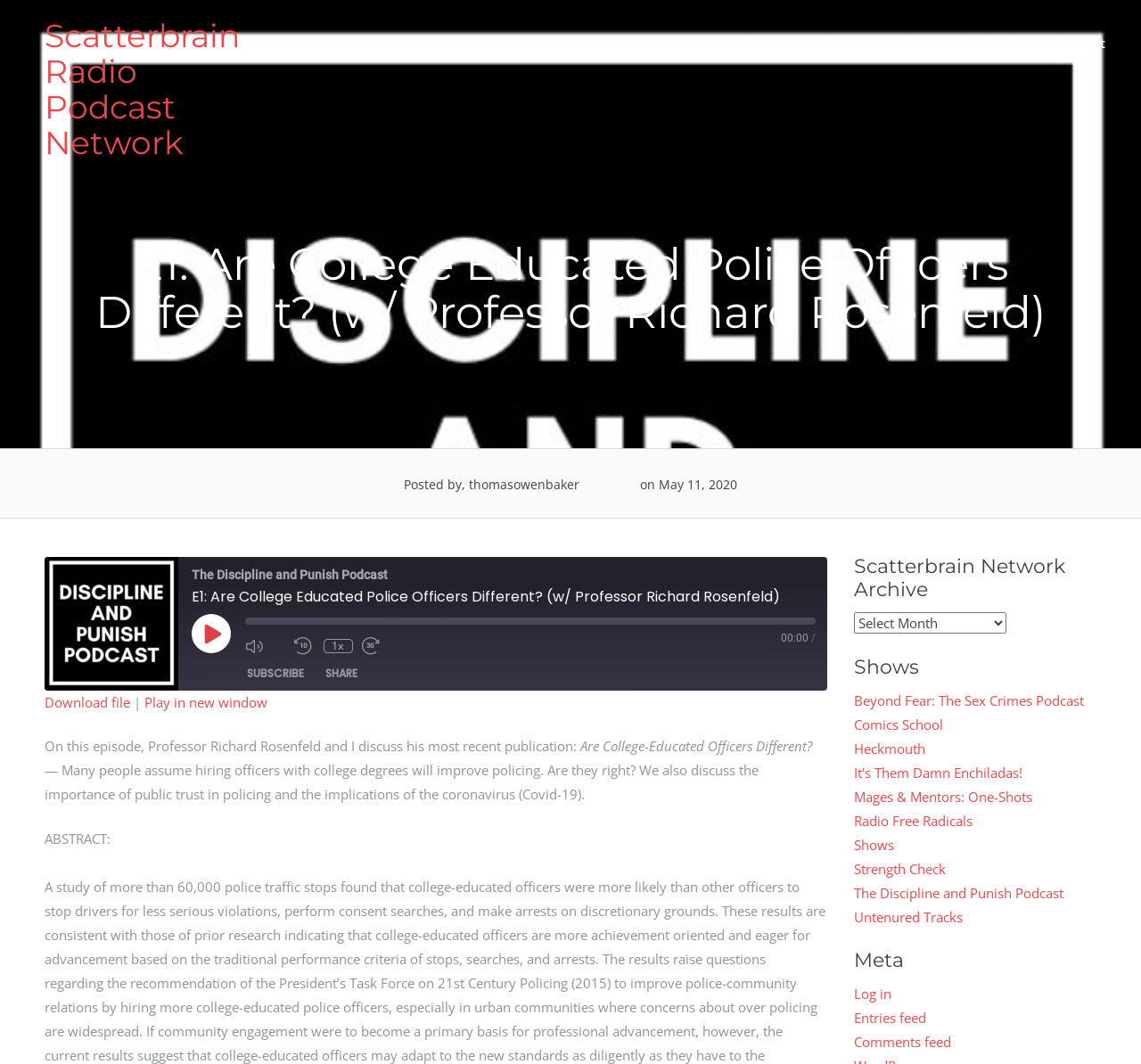What is the function of the 'Play Episode' button?
Look at the image and provide a short answer using one word or a phrase.

Play the episode